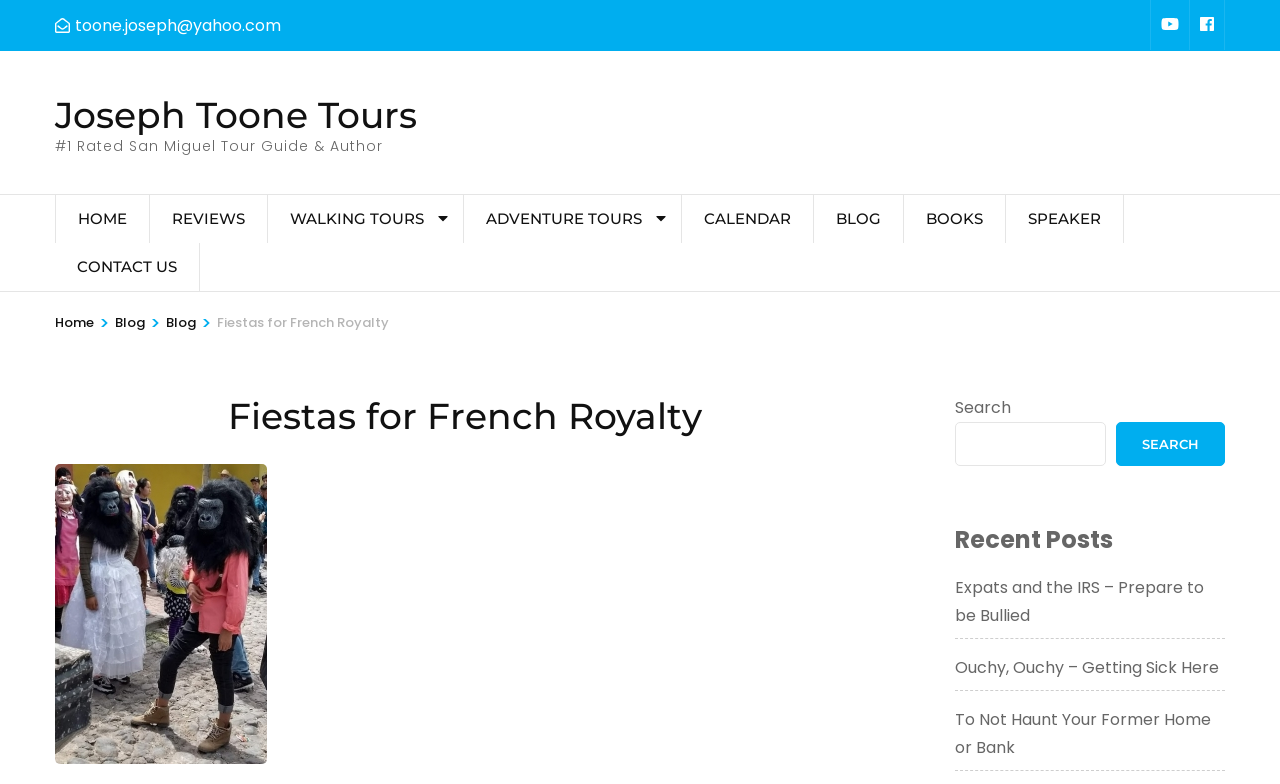What is the text above the 'HOME' link?
Please provide a single word or phrase based on the screenshot.

#1 Rated San Miguel Tour Guide & Author